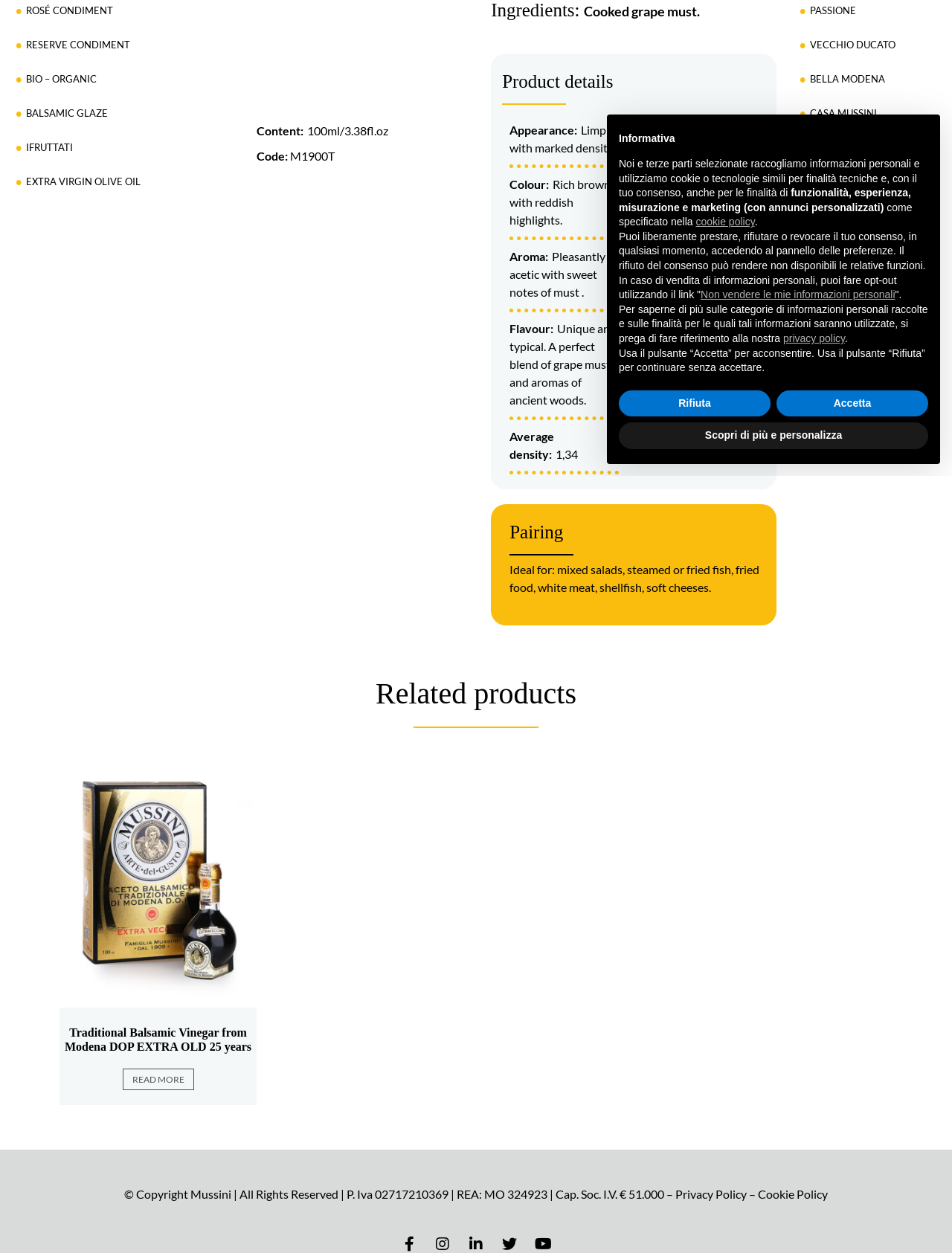Please determine the bounding box coordinates, formatted as (top-left x, top-left y, bottom-right x, bottom-right y), with all values as floating point numbers between 0 and 1. Identify the bounding box of the region described as: •Extra virgin olive oil

[0.016, 0.131, 0.262, 0.158]